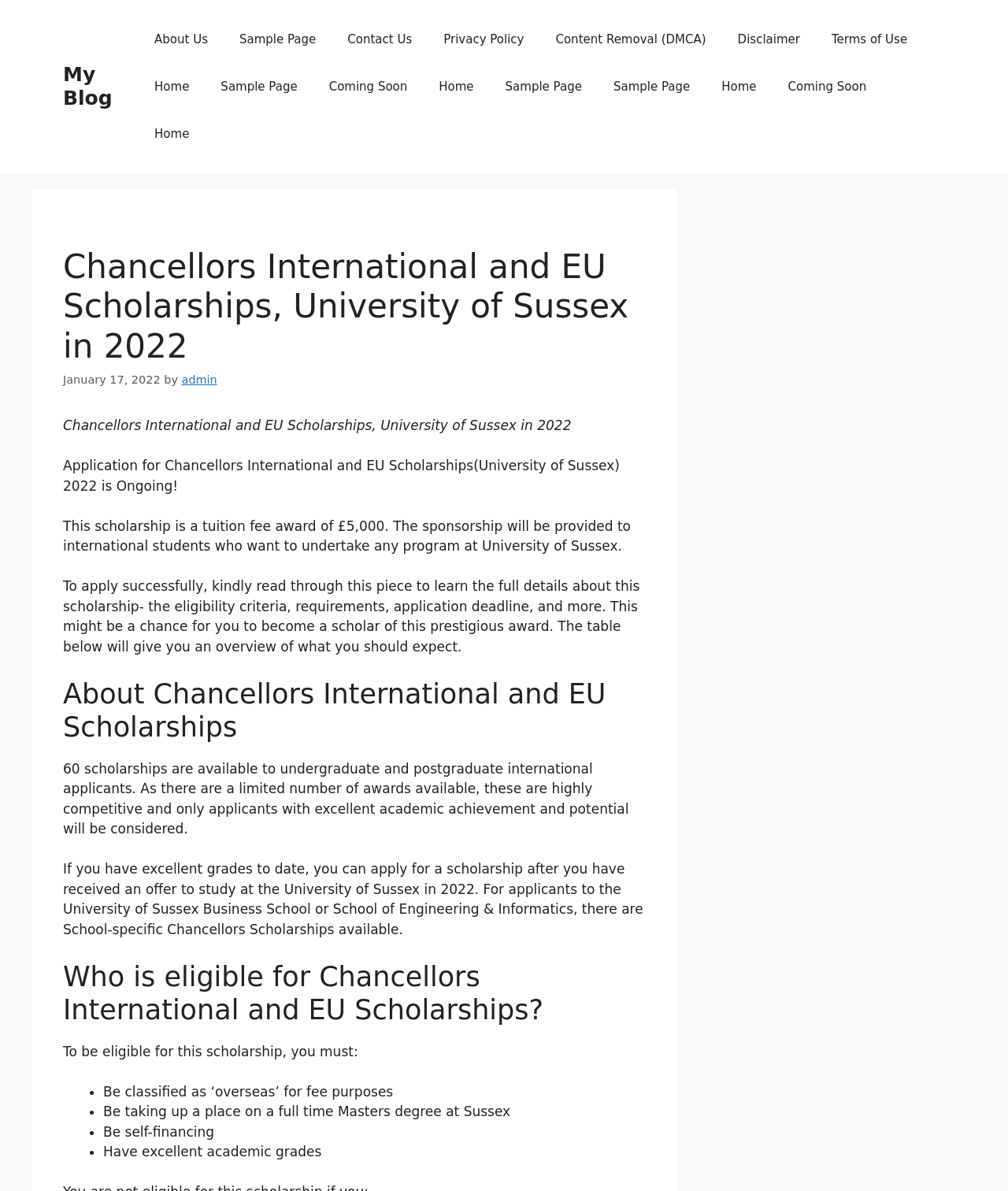Provide an in-depth description of the elements and layout of the webpage.

This webpage is about Chancellors International and EU Scholarships at the University of Sussex in 2022. At the top, there is a banner with a link to "My Blog" on the left side. Below the banner, there is a navigation menu with nine links, including "About Us", "Sample Page", "Contact Us", and more.

The main content of the webpage is divided into sections. The first section has a heading that matches the title of the webpage. Below the heading, there is a time stamp indicating that the content was posted on January 17, 2022, by "admin". The section then describes the scholarship, including its value and eligibility criteria.

The next section has a heading "About Chancellors International and EU Scholarships" and provides more information about the scholarship, including the number of available awards and the competitive nature of the application process.

The following section has a heading "Who is eligible for Chancellors International and EU Scholarships?" and lists the eligibility criteria in a bulleted list, including being classified as "overseas" for fee purposes, taking up a place on a full-time Masters degree at Sussex, being self-financing, and having excellent academic grades.

Throughout the webpage, there are no images, but there are several links to other pages, including "About Us", "Sample Page", and "Contact Us", which are located in the navigation menu at the top.